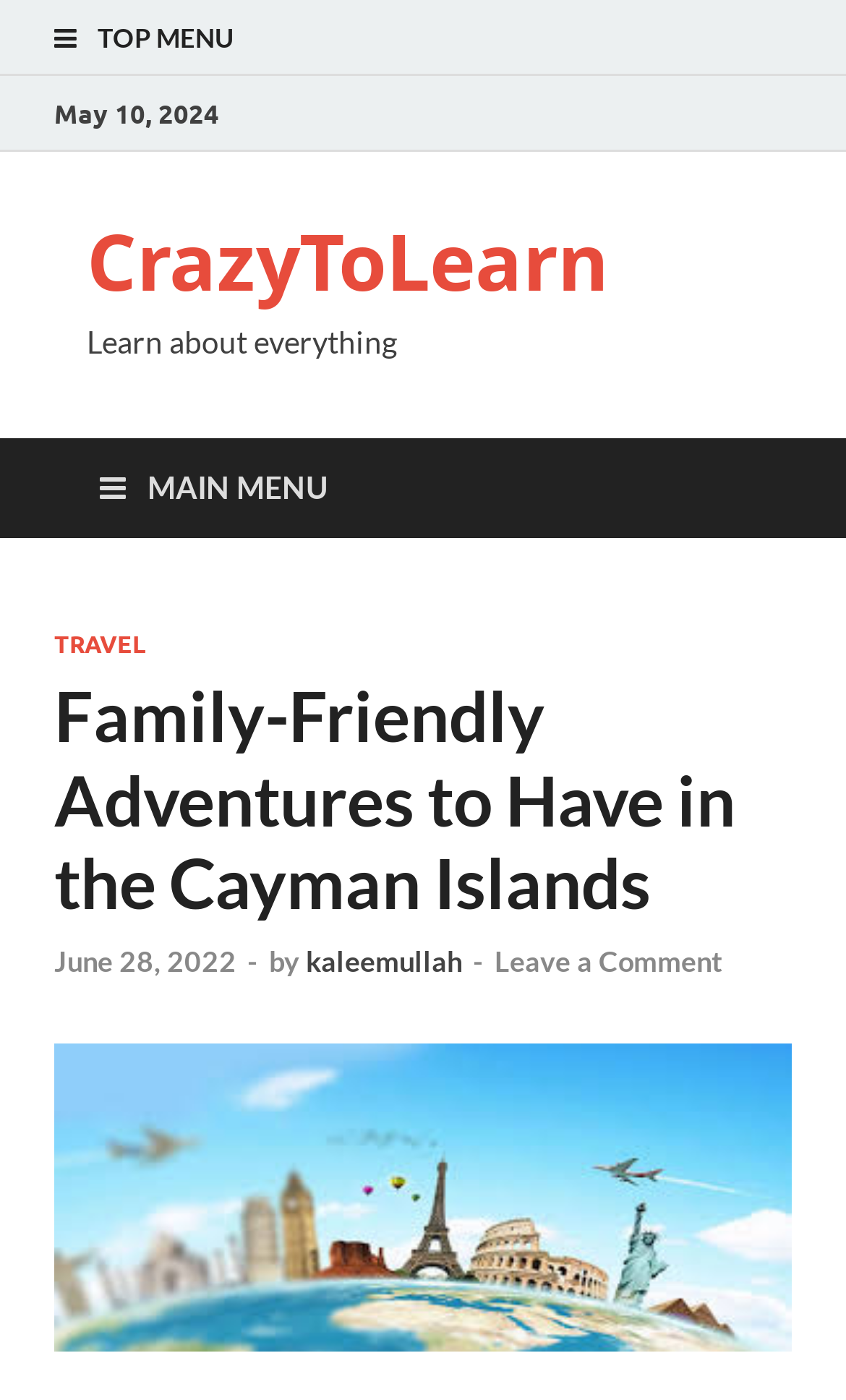What is the text above the article title?
Using the image provided, answer with just one word or phrase.

Family-Friendly Adventures to Have in the Cayman Islands